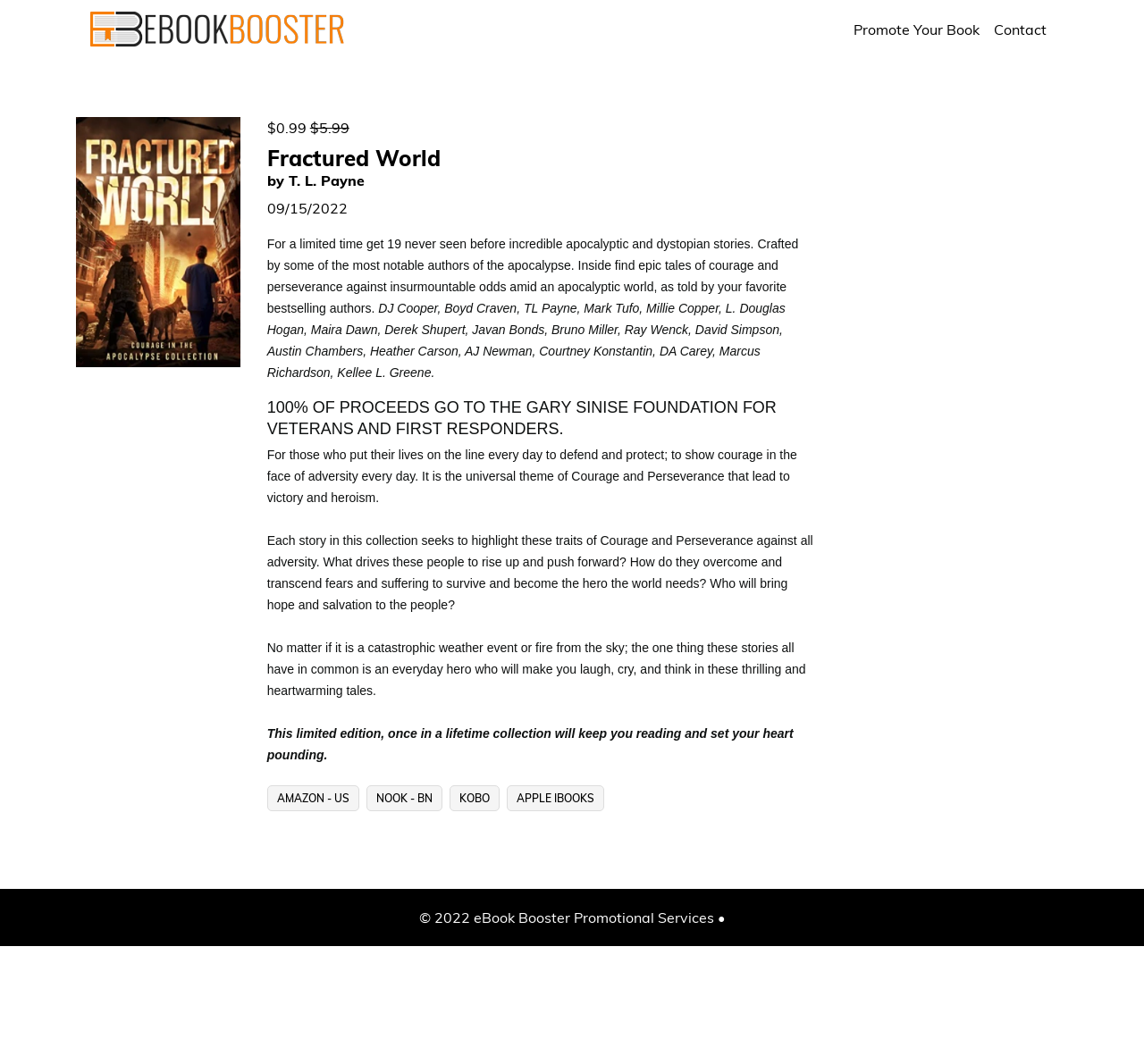Who are the authors of the apocalyptic stories? Look at the image and give a one-word or short phrase answer.

Multiple authors